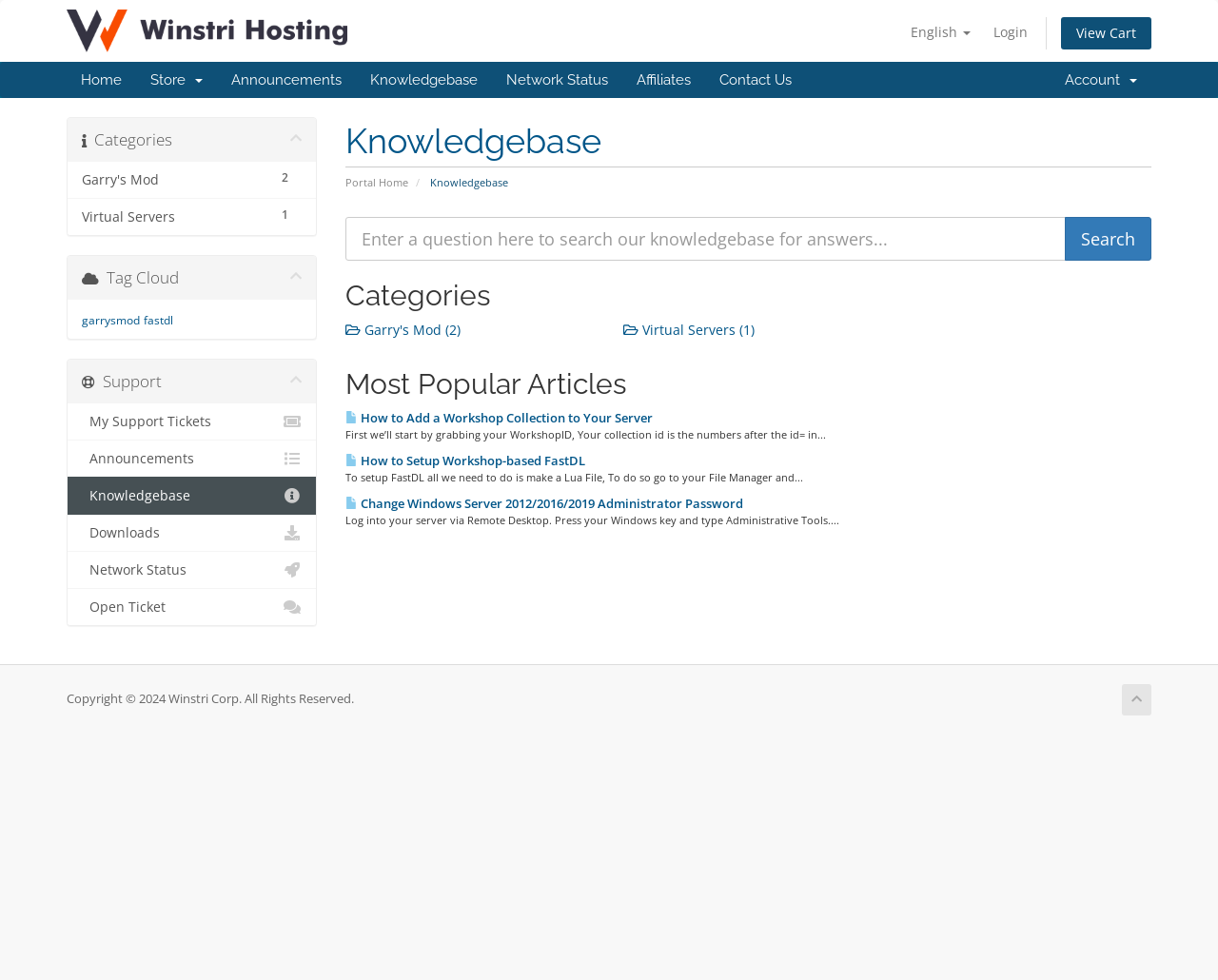Identify the bounding box for the UI element that is described as follows: "value="Search"".

[0.874, 0.221, 0.945, 0.266]